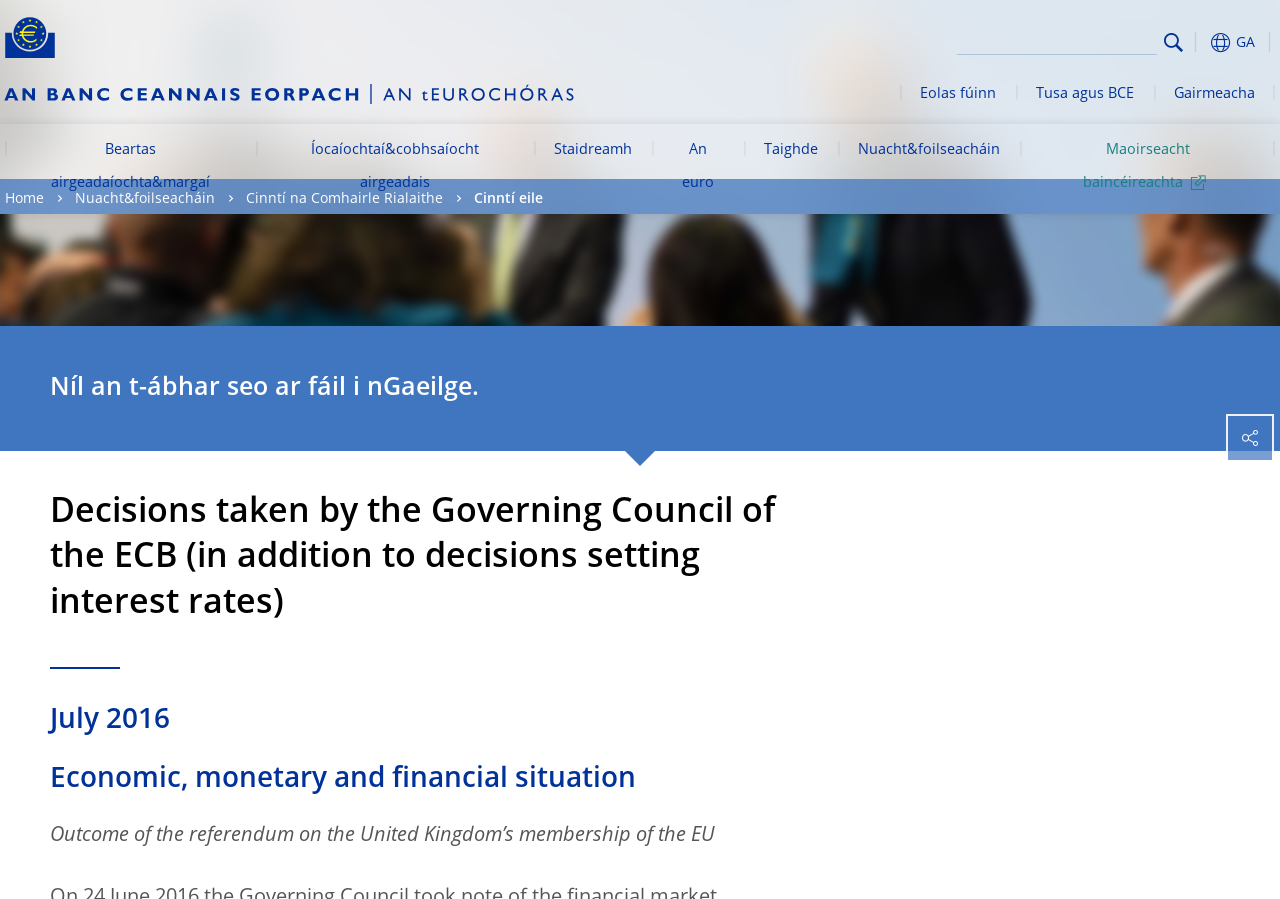Please provide the bounding box coordinates for the element that needs to be clicked to perform the following instruction: "Read news and publications". The coordinates should be given as four float numbers between 0 and 1, i.e., [left, top, right, bottom].

[0.655, 0.138, 0.797, 0.2]